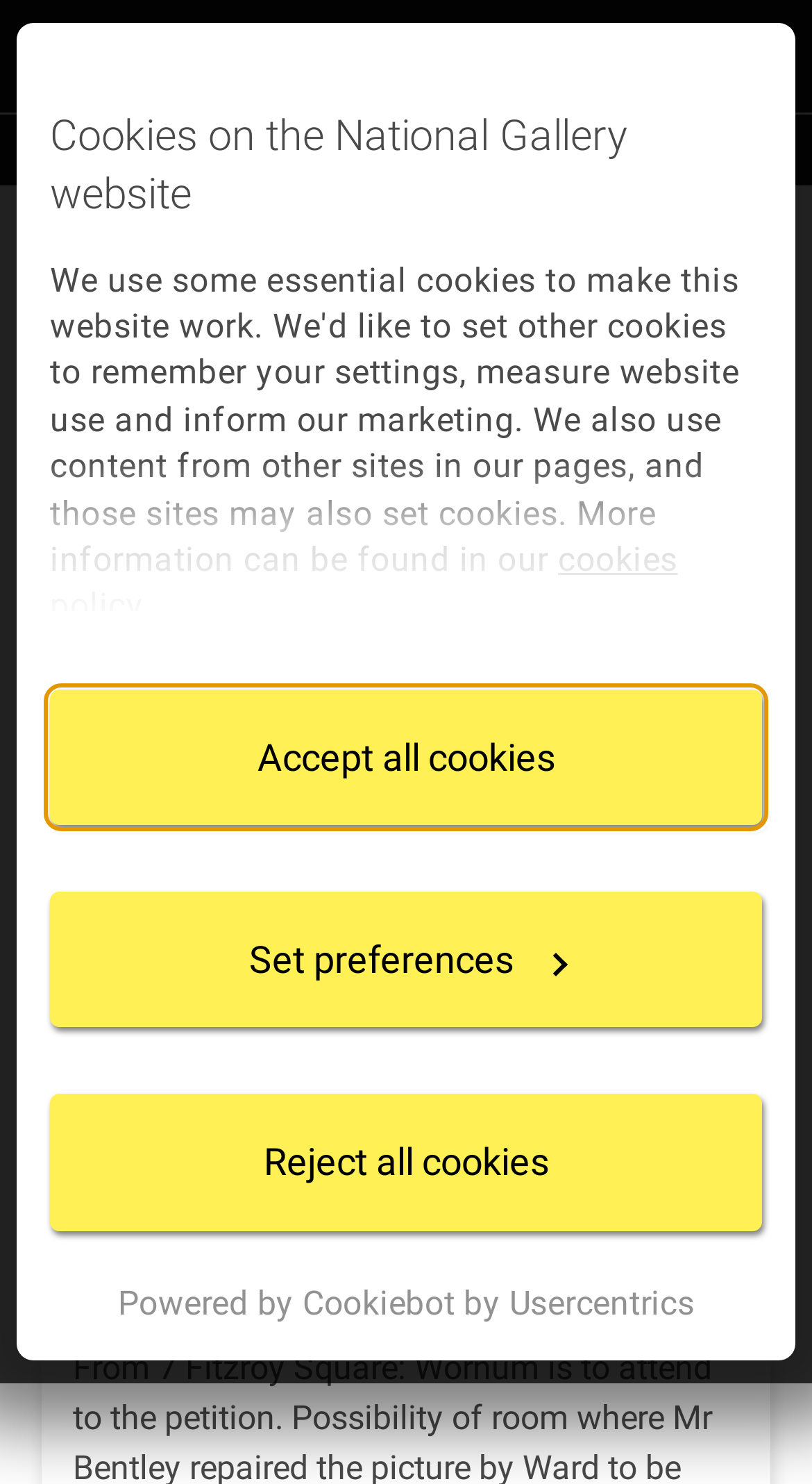What is the name of the person who wrote the letter?
Please respond to the question with as much detail as possible.

I determined the answer by looking at the heading 'Letter from Charles Eastlake to R.N. Wornum' which suggests that Charles Eastlake is the author of the letter.